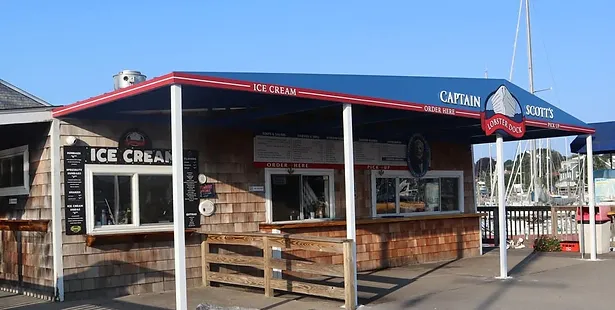Use a single word or phrase to respond to the question:
What type of decorations can be found inside the eatery?

Maritime-themed